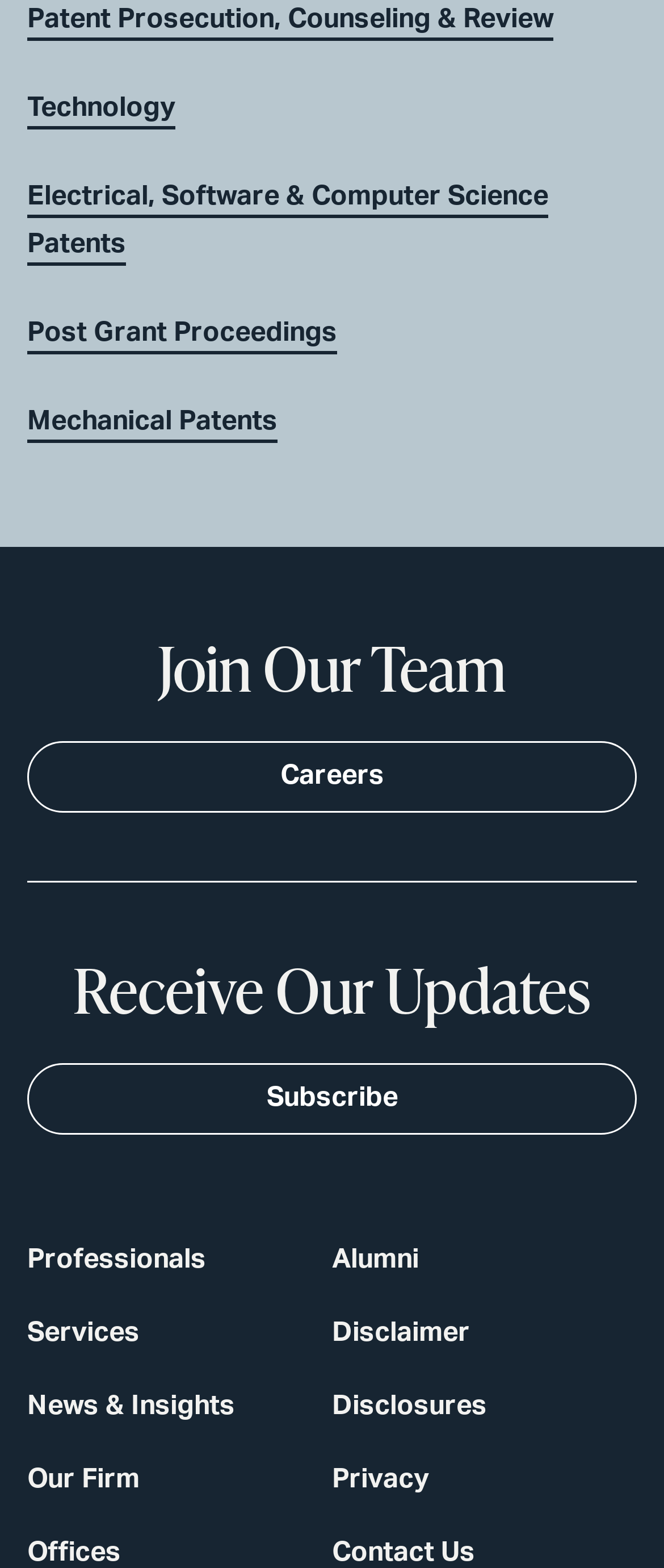Identify the bounding box coordinates of the element that should be clicked to fulfill this task: "click the 'flowers' link". The coordinates should be provided as four float numbers between 0 and 1, i.e., [left, top, right, bottom].

None